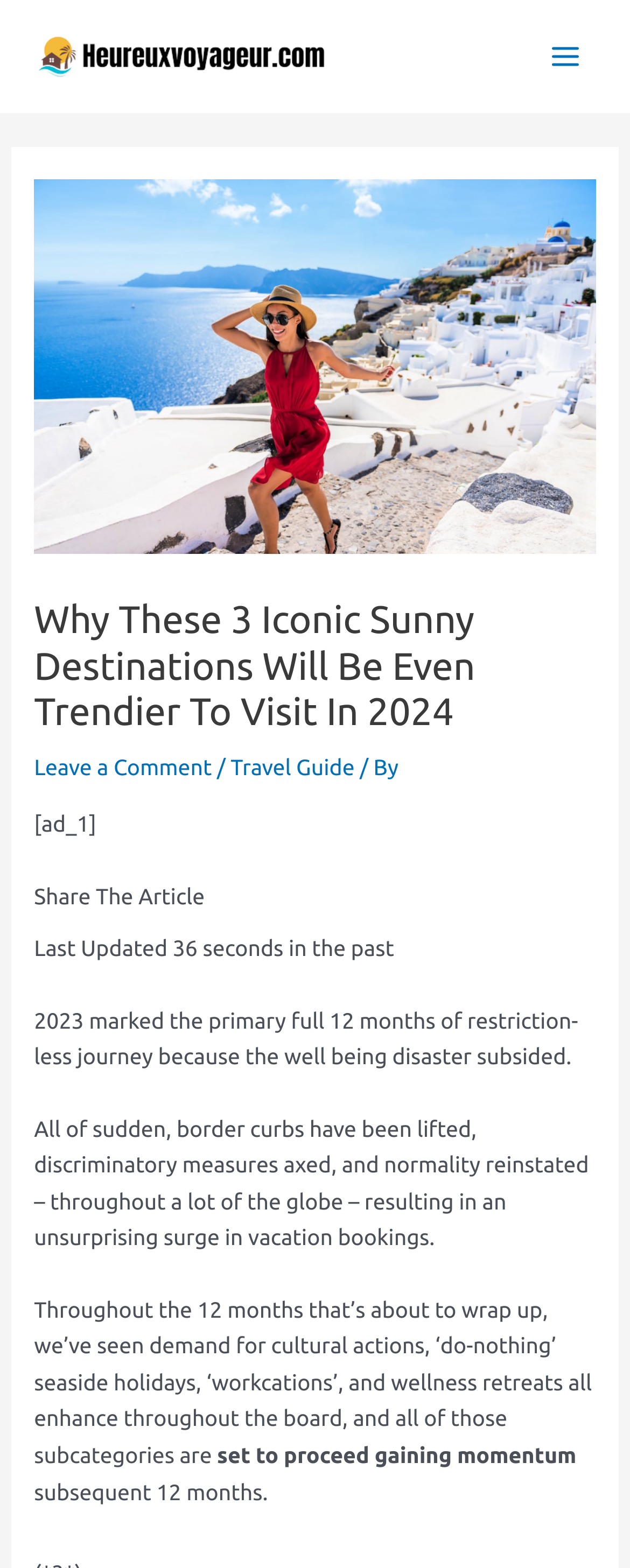Find the bounding box of the UI element described as follows: "Leave a Comment".

[0.054, 0.481, 0.336, 0.497]